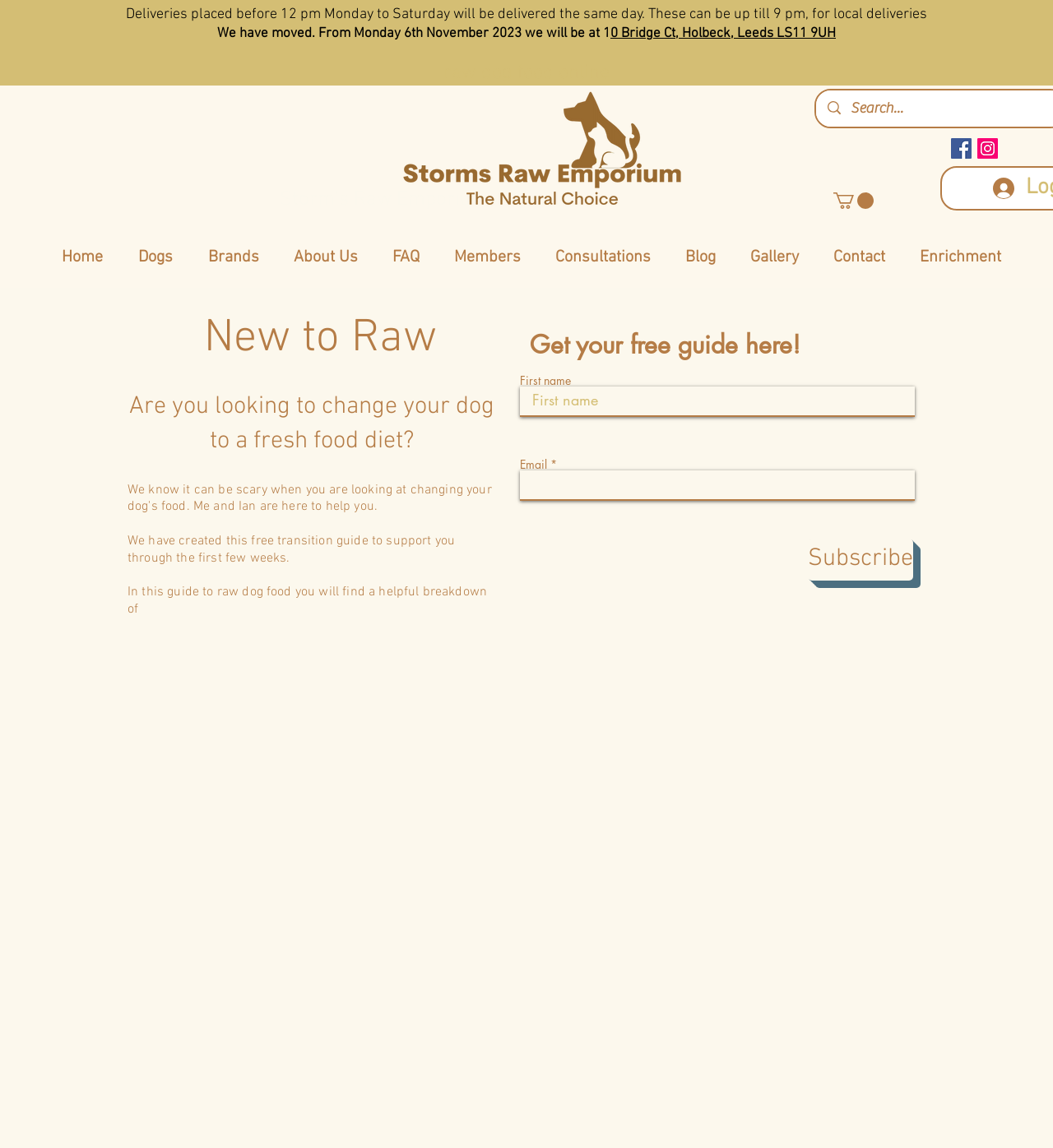Determine the bounding box coordinates of the element's region needed to click to follow the instruction: "Visit the Facebook social page". Provide these coordinates as four float numbers between 0 and 1, formatted as [left, top, right, bottom].

[0.903, 0.12, 0.923, 0.138]